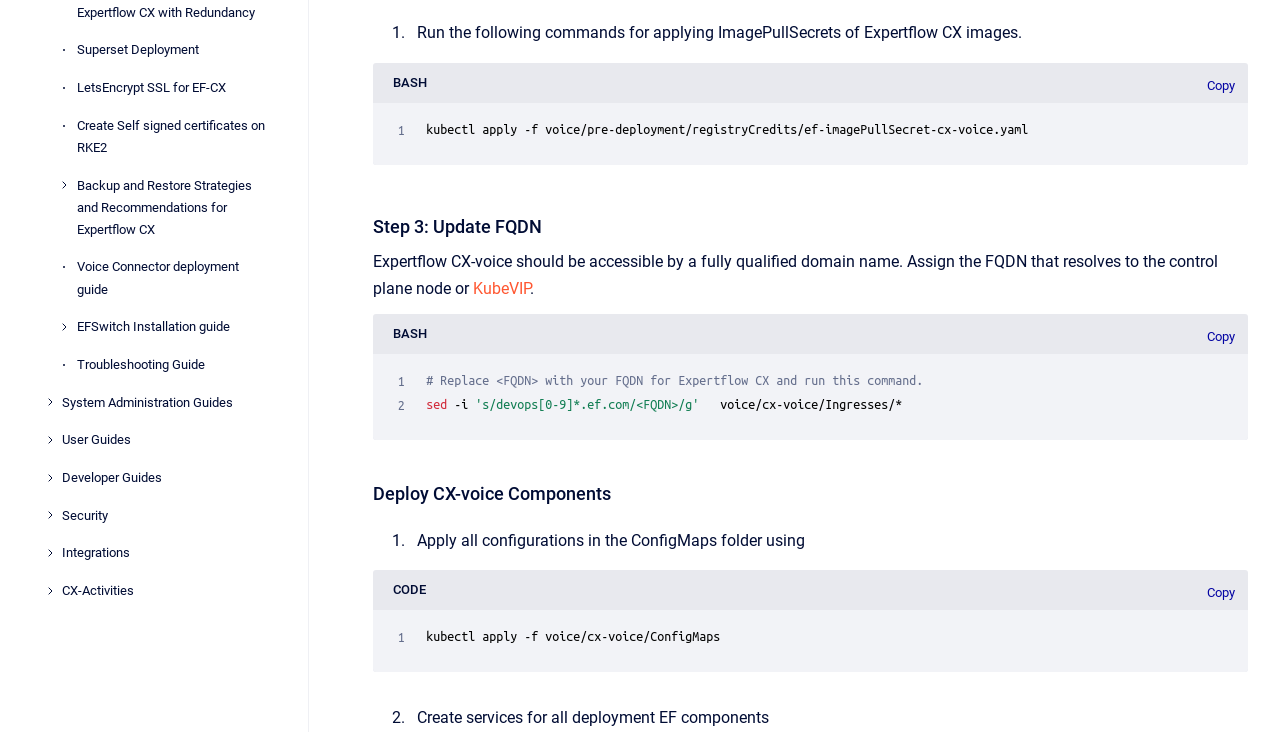Please specify the bounding box coordinates in the format (top-left x, top-left y, bottom-right x, bottom-right y), with values ranging from 0 to 1. Identify the bounding box for the UI component described as follows: kubectl apply -f voice/pre-deployment/registryCredits/ef-imagePullSecret-cx-voice.yaml

[0.291, 0.14, 0.975, 0.225]